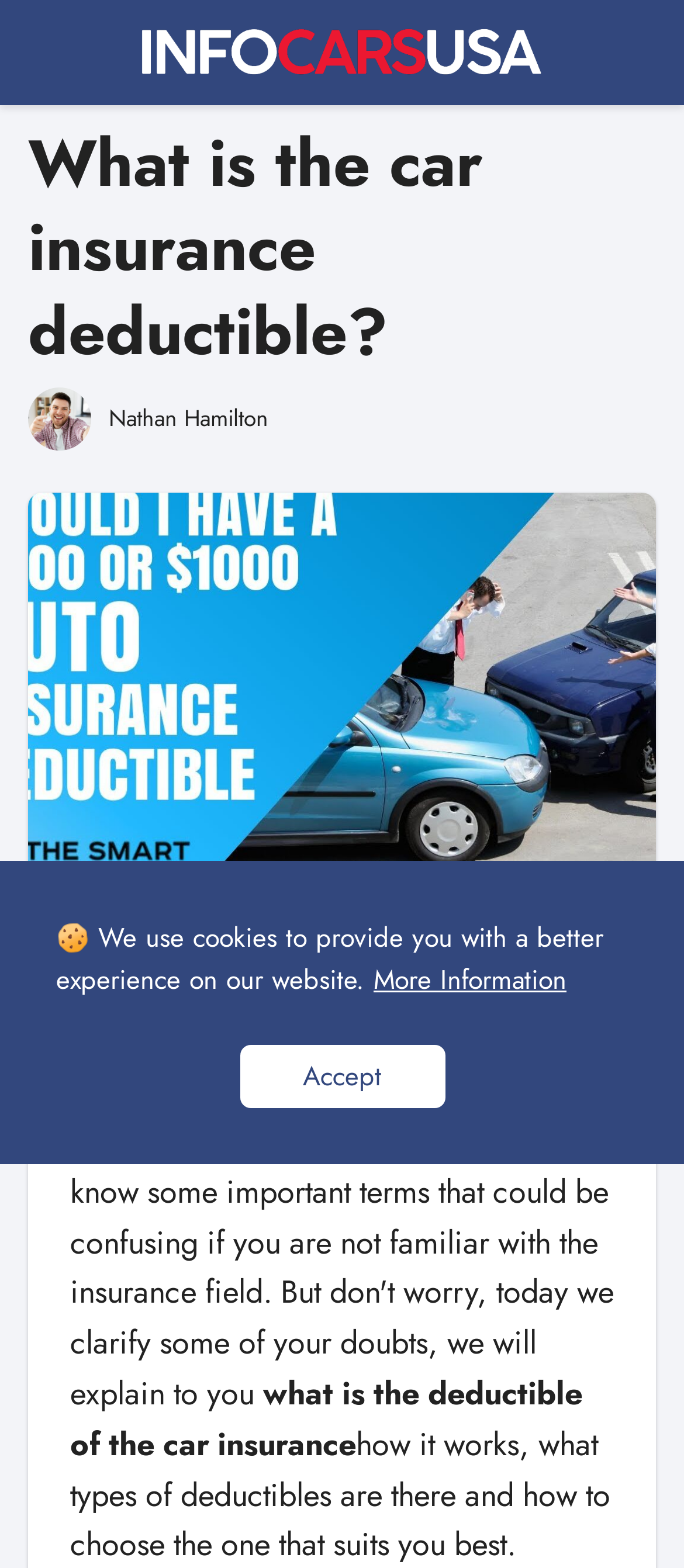Please determine the bounding box of the UI element that matches this description: More Information. The coordinates should be given as (top-left x, top-left y, bottom-right x, bottom-right y), with all values between 0 and 1.

[0.546, 0.613, 0.828, 0.638]